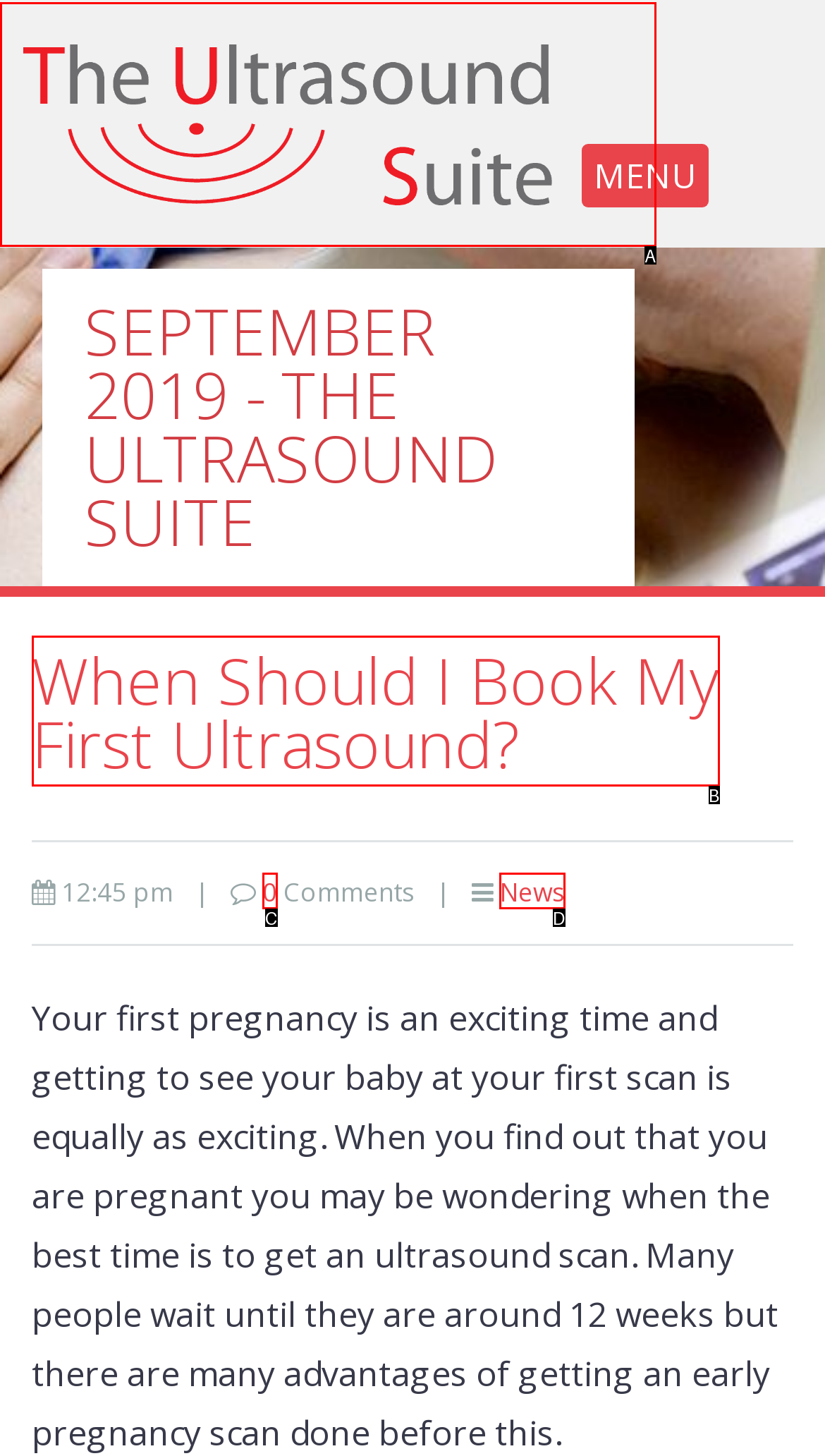Determine which option matches the element description: parent_node: MENU title="The Ultrasound Suite"
Reply with the letter of the appropriate option from the options provided.

A